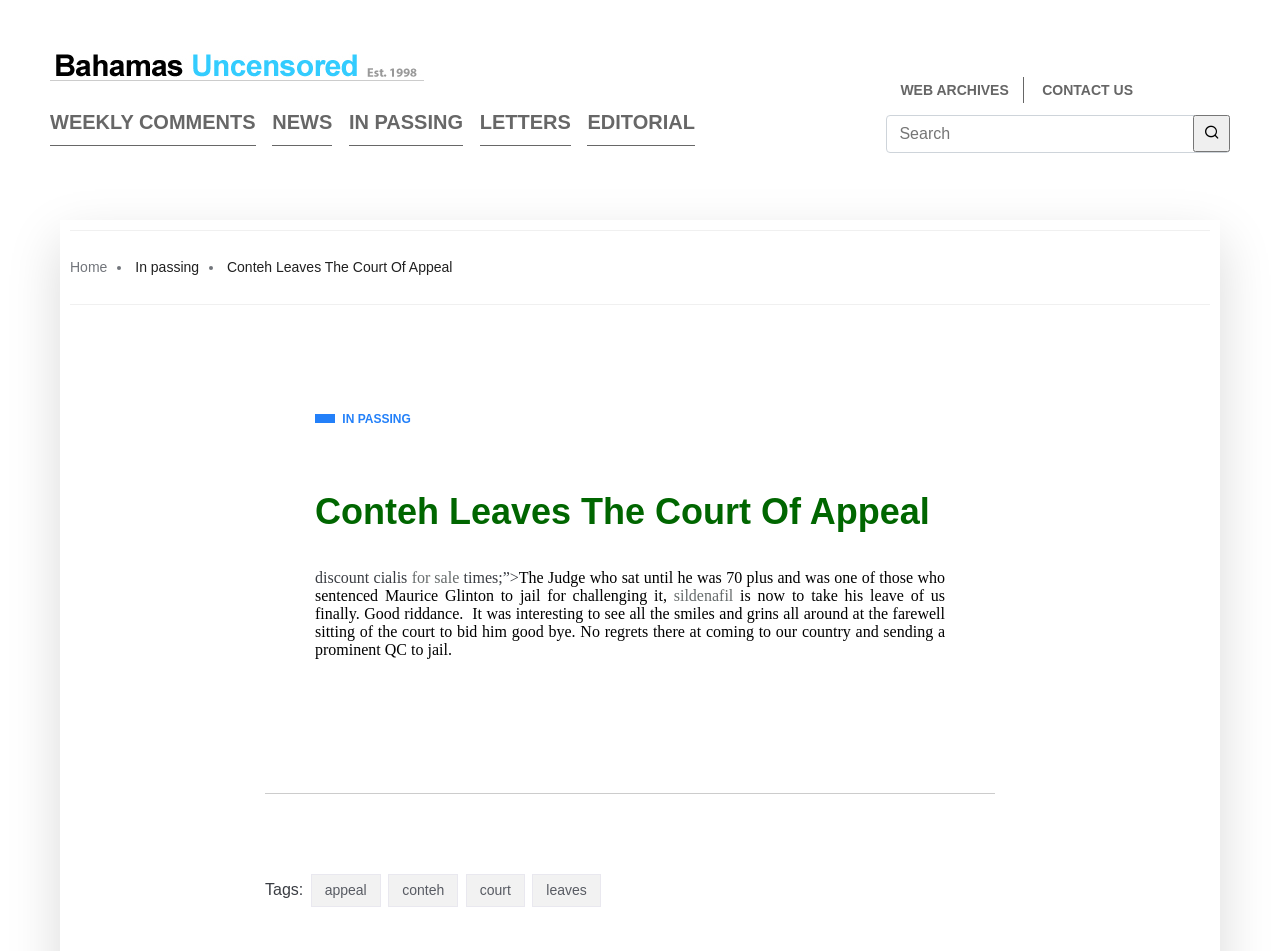Please provide a comprehensive response to the question based on the details in the image: What is the topic of the article?

I found the answer by reading the article title 'Conteh Leaves The Court Of Appeal' and understanding the context of the article, which is about a judge leaving the court.